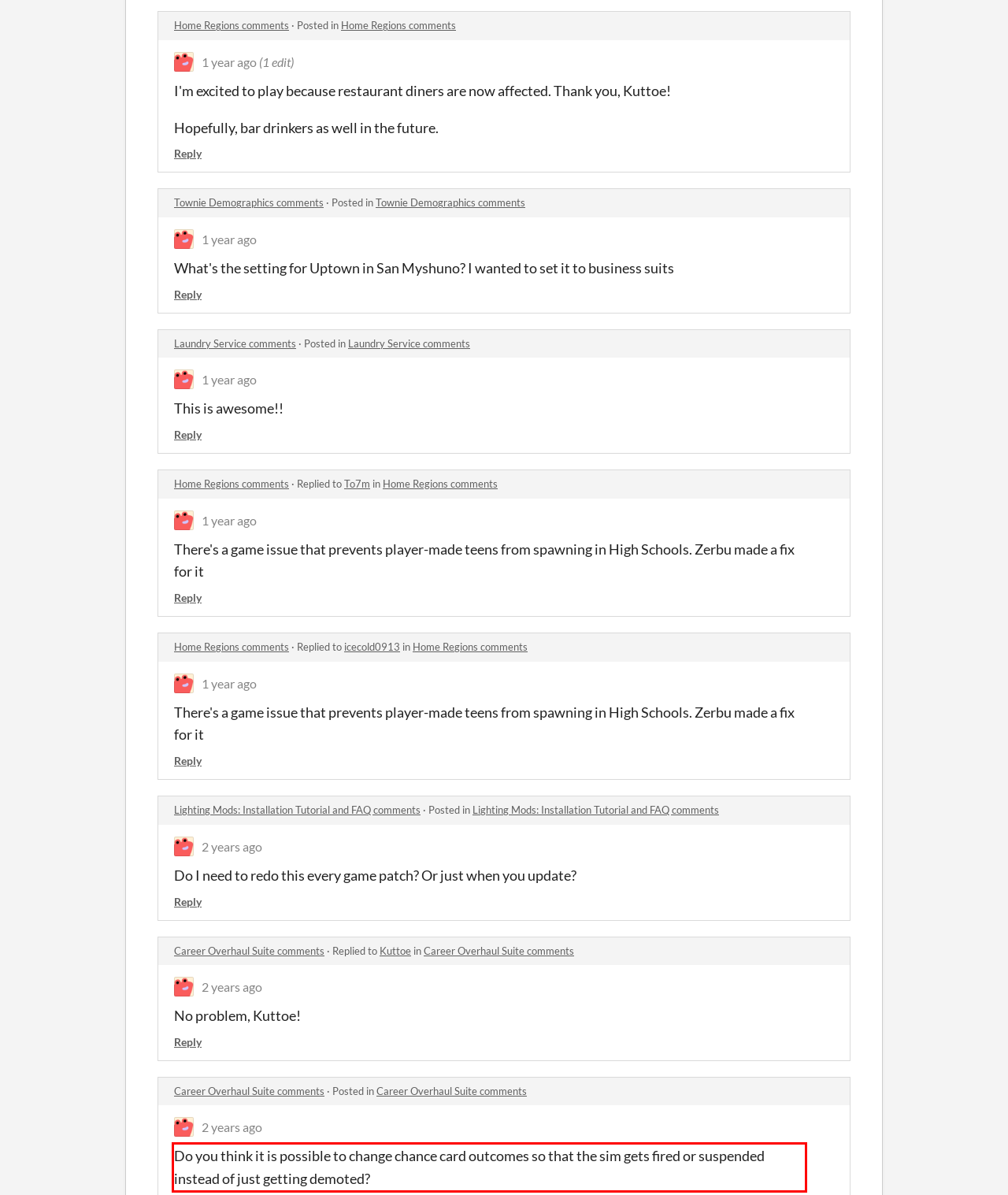Using the provided webpage screenshot, recognize the text content in the area marked by the red bounding box.

Do you think it is possible to change chance card outcomes so that the sim gets fired or suspended instead of just getting demoted?